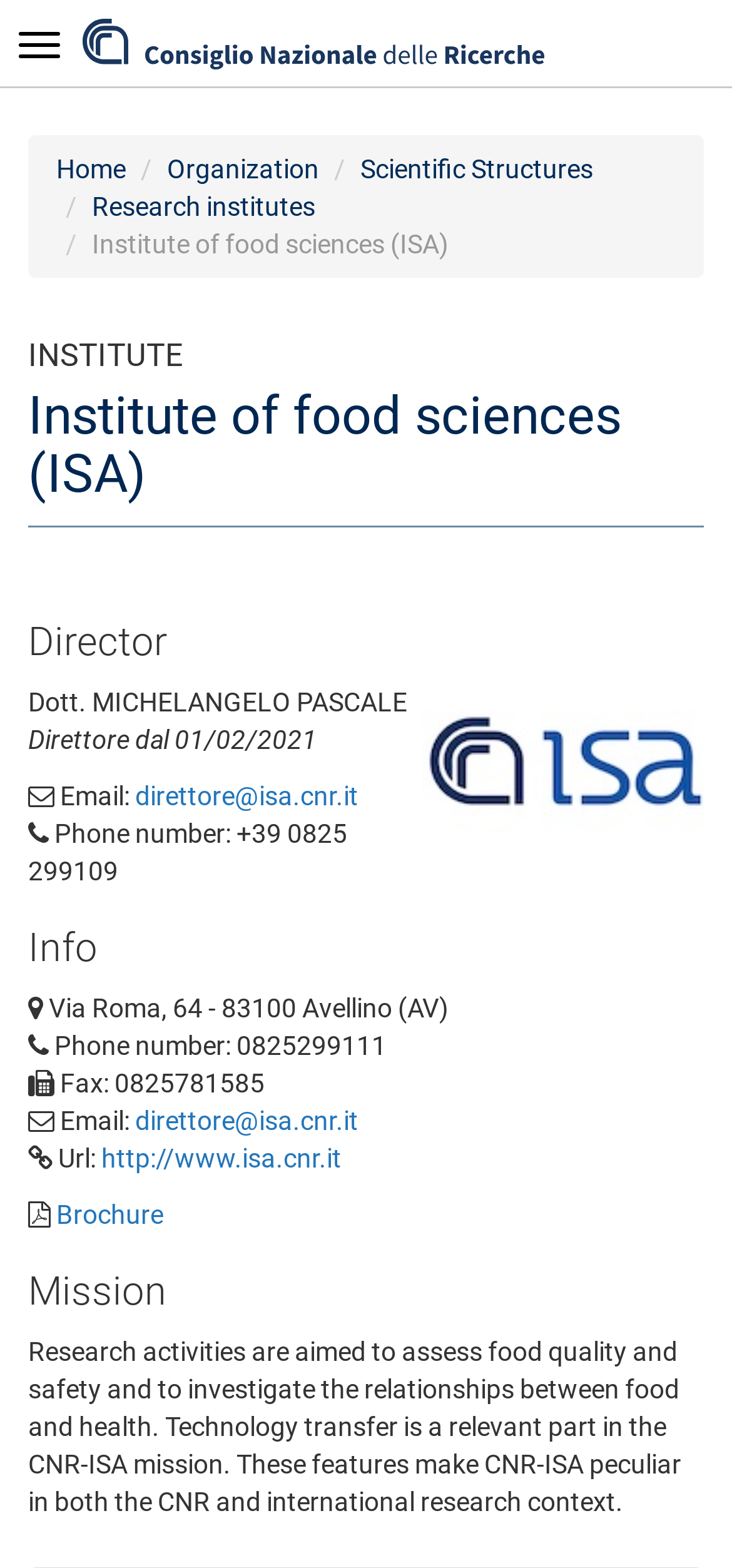Could you highlight the region that needs to be clicked to execute the instruction: "Click on Singapore Diplomas"?

None